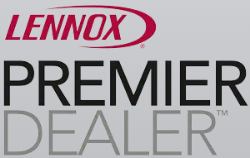Analyze the image and provide a detailed caption.

The image showcases the "Lennox Premier Dealer" logo, prominently featuring the distinctive red "Lennox" brand name at the top, set against a neutral gray background. Below it, the words "PREMIER DEALER" are displayed in bold, black typography, highlighting the status and recognition associated with certified Lennox dealers. This logo signifies a dealership's commitment to quality products and exceptional customer service in heating and air conditioning solutions.